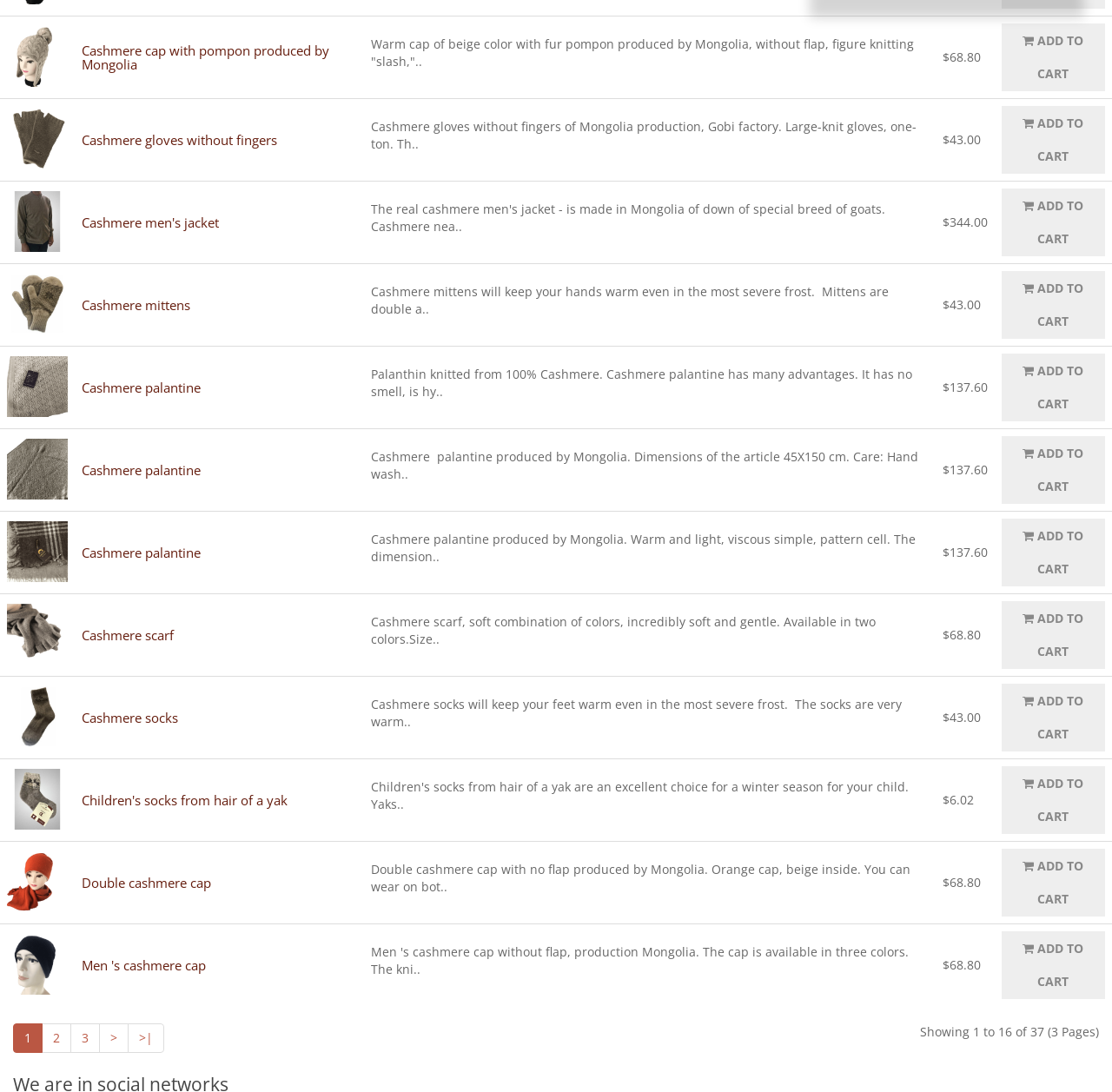Please analyze the image and provide a thorough answer to the question:
What is the price of Cashmere cap with pompon?

I found the price of Cashmere cap with pompon by looking at the gridcell element with the text '$68.80' which is located in the first row of the webpage.